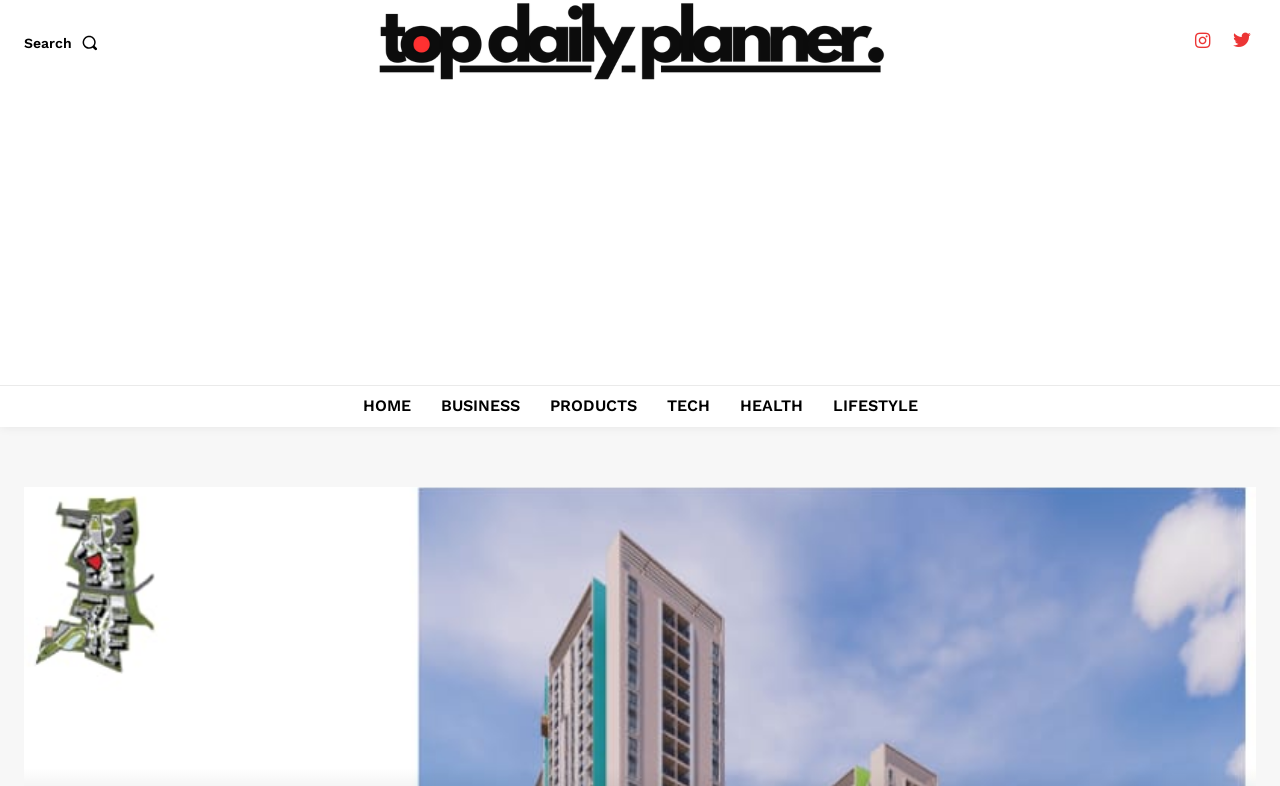Locate the bounding box coordinates of the segment that needs to be clicked to meet this instruction: "Click the health link".

[0.57, 0.49, 0.635, 0.543]